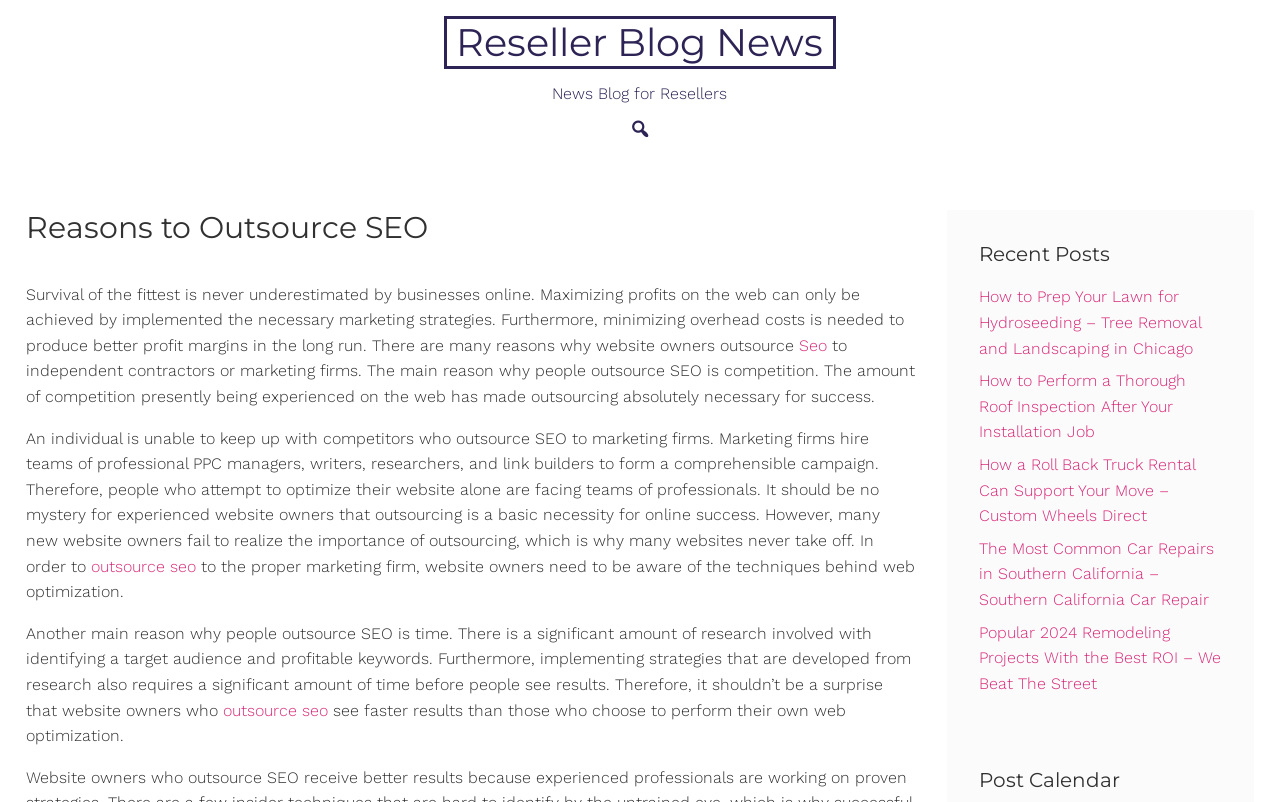Determine the main heading text of the webpage.

Reasons to Outsource SEO